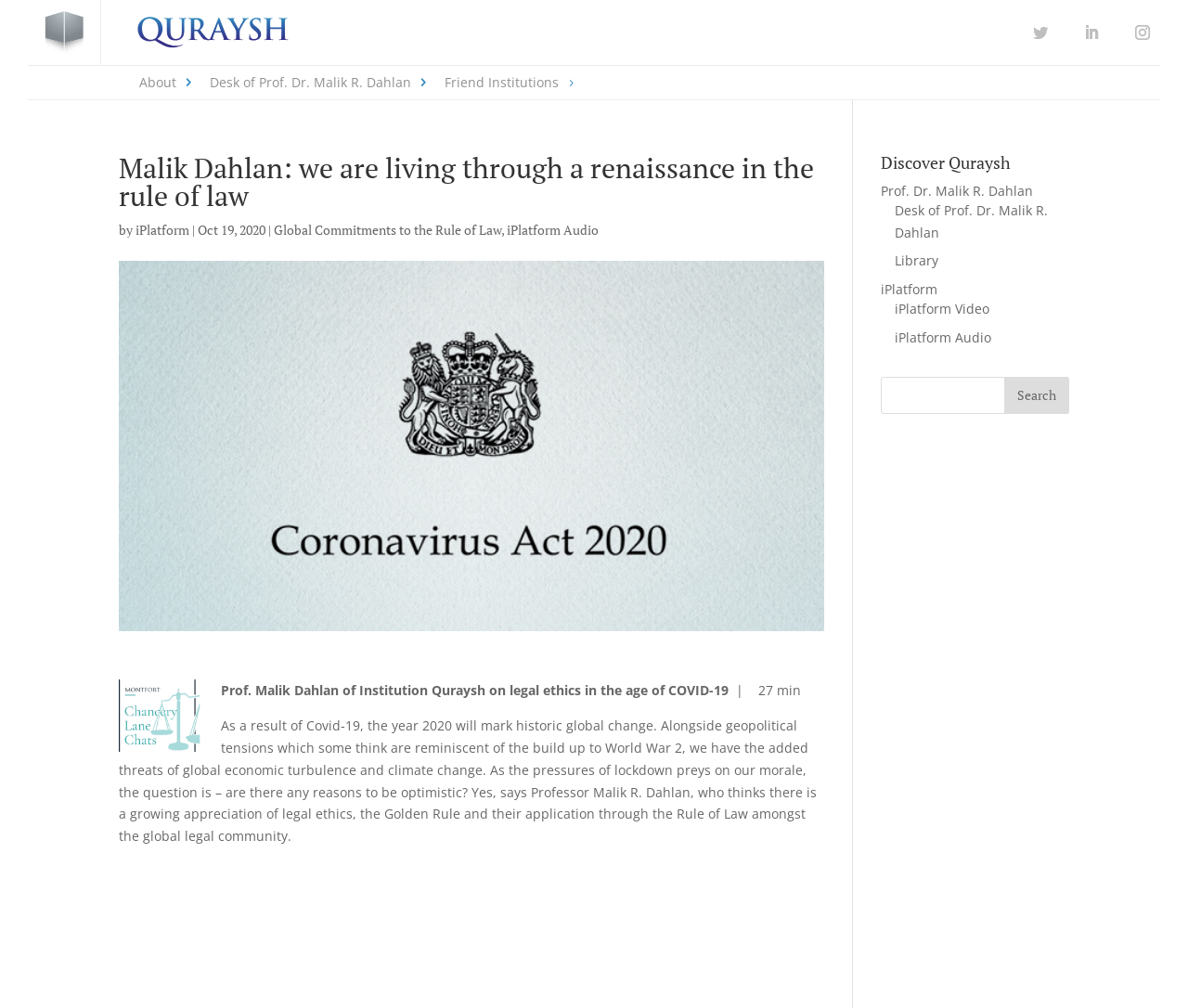Using the provided description: "Prof. Dr. Malik R. Dahlan", find the bounding box coordinates of the corresponding UI element. The output should be four float numbers between 0 and 1, in the format [left, top, right, bottom].

[0.741, 0.18, 0.87, 0.198]